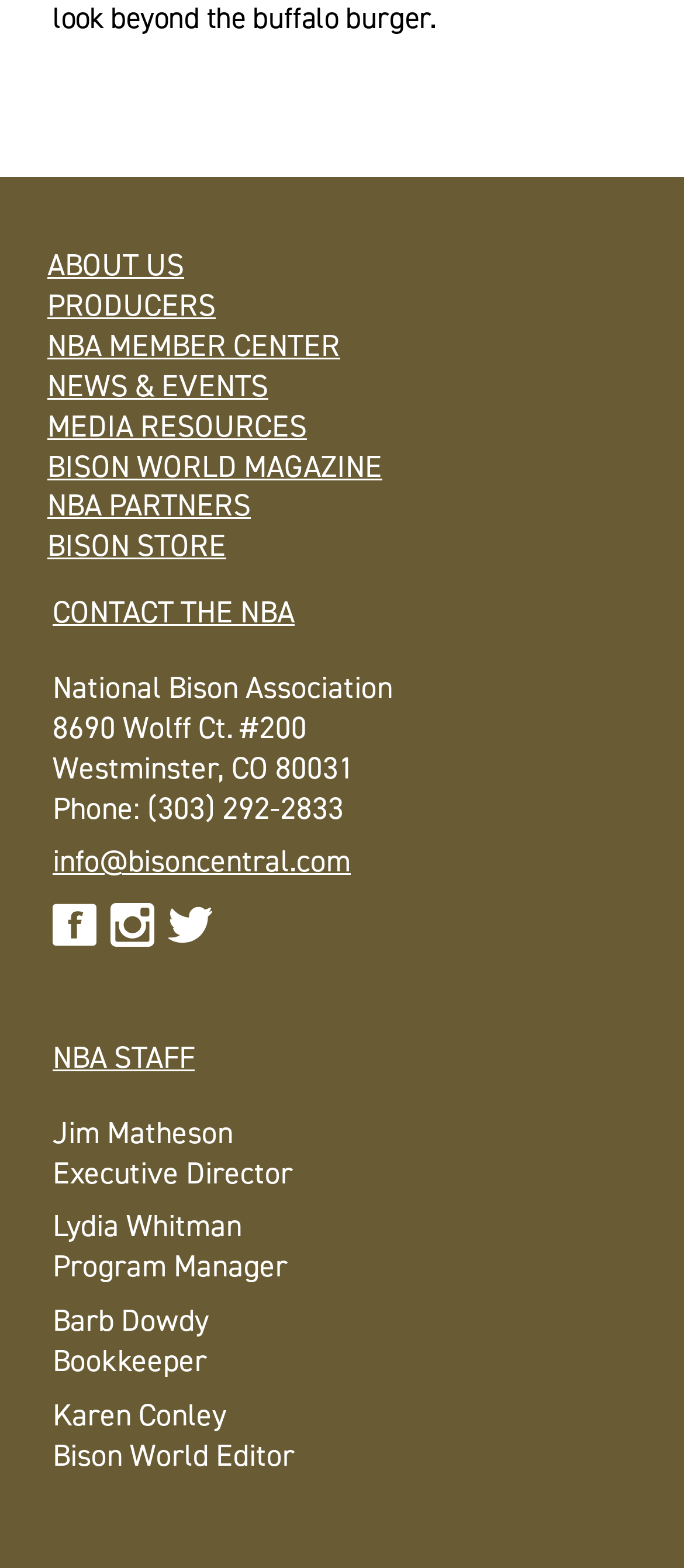What is the name of the organization?
Please answer the question with a detailed response using the information from the screenshot.

I found the answer by looking at the StaticText element with ID 385, which contains the text 'National Bison Association'. This text is likely to be the name of the organization since it is prominently displayed on the webpage.